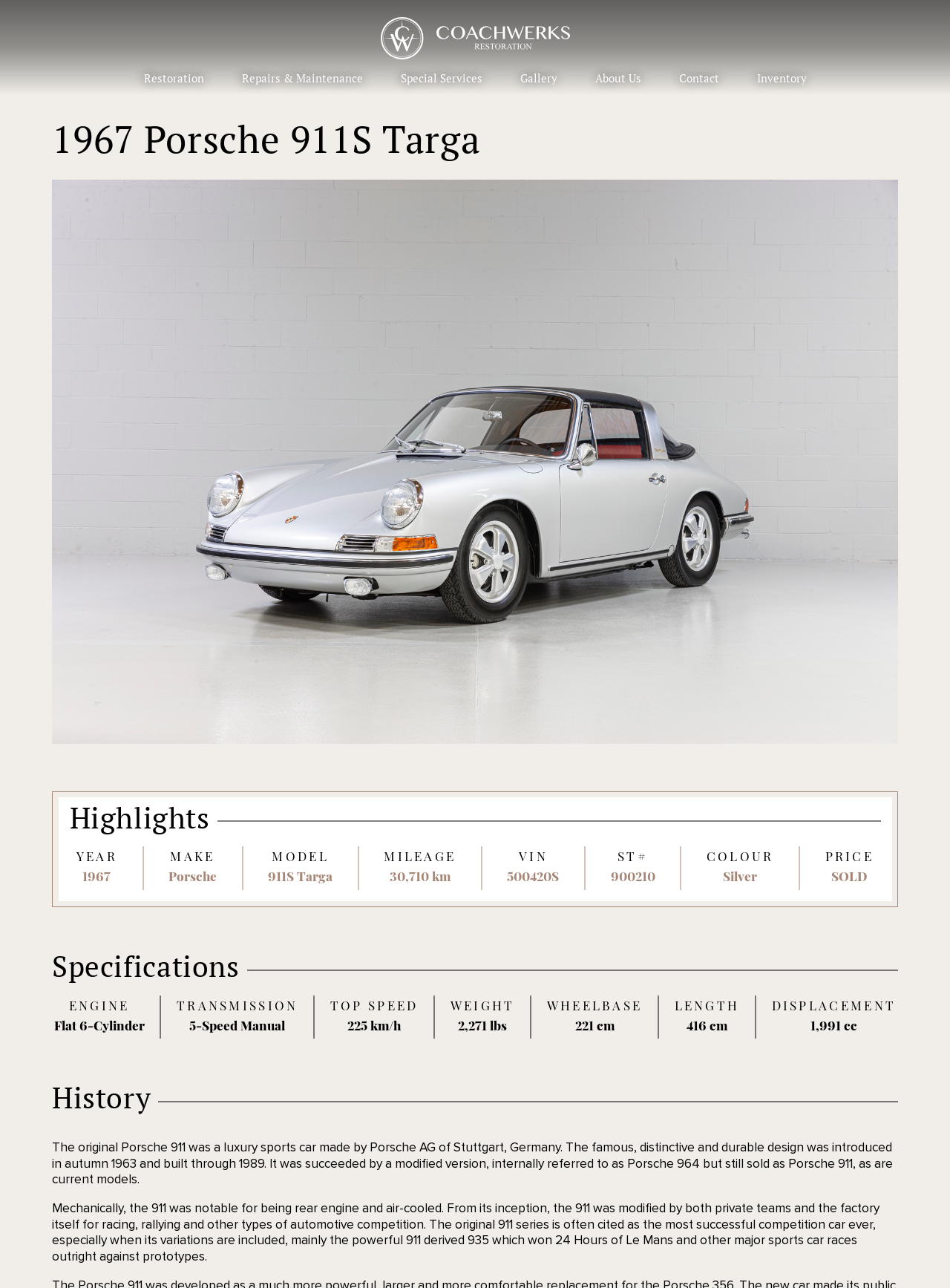Determine the bounding box coordinates of the clickable area required to perform the following instruction: "Search Ecns". The coordinates should be represented as four float numbers between 0 and 1: [left, top, right, bottom].

None